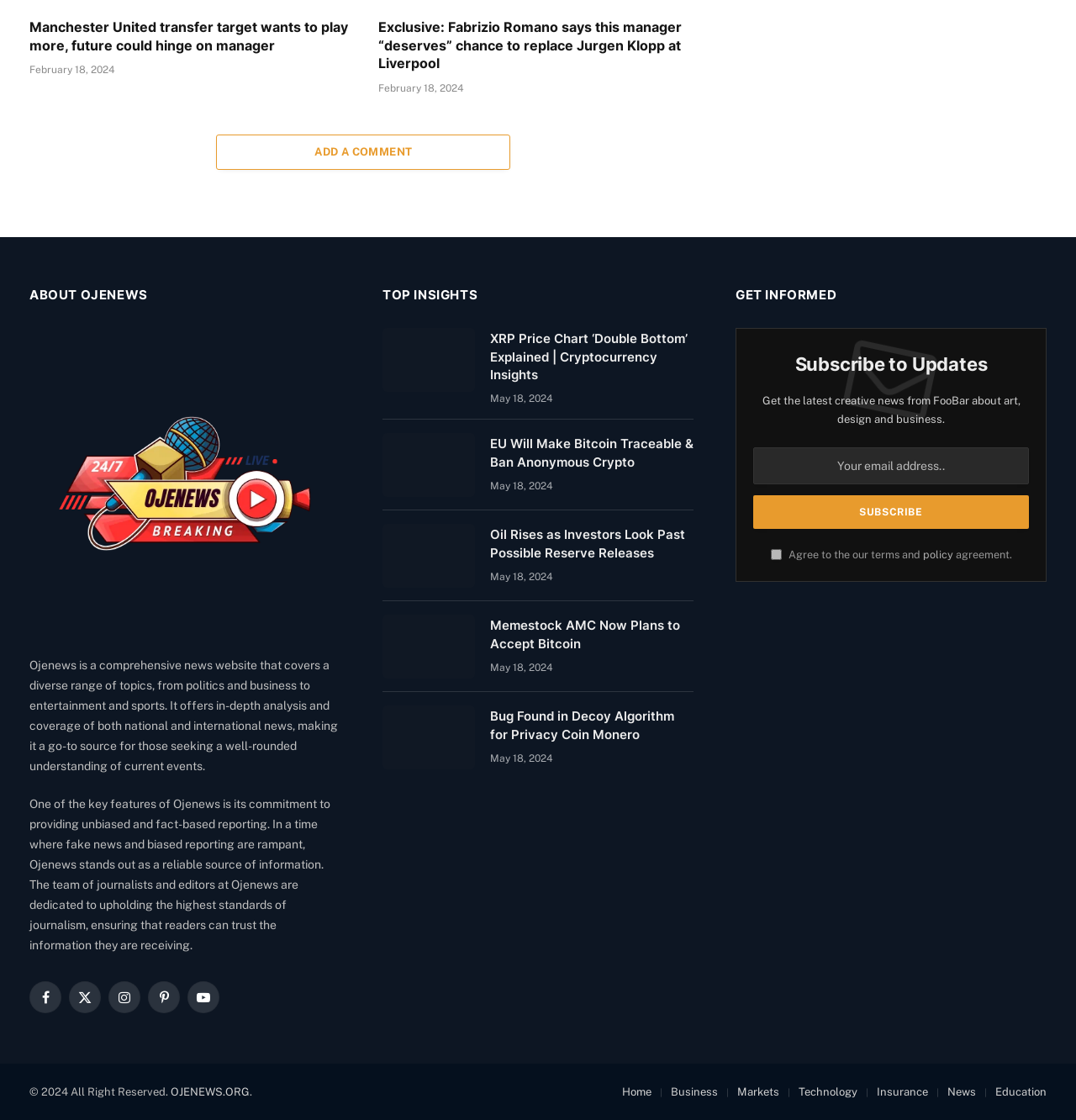Please identify the bounding box coordinates of the clickable area that will fulfill the following instruction: "Click on the 'ADD A COMMENT' link". The coordinates should be in the format of four float numbers between 0 and 1, i.e., [left, top, right, bottom].

[0.201, 0.12, 0.474, 0.152]